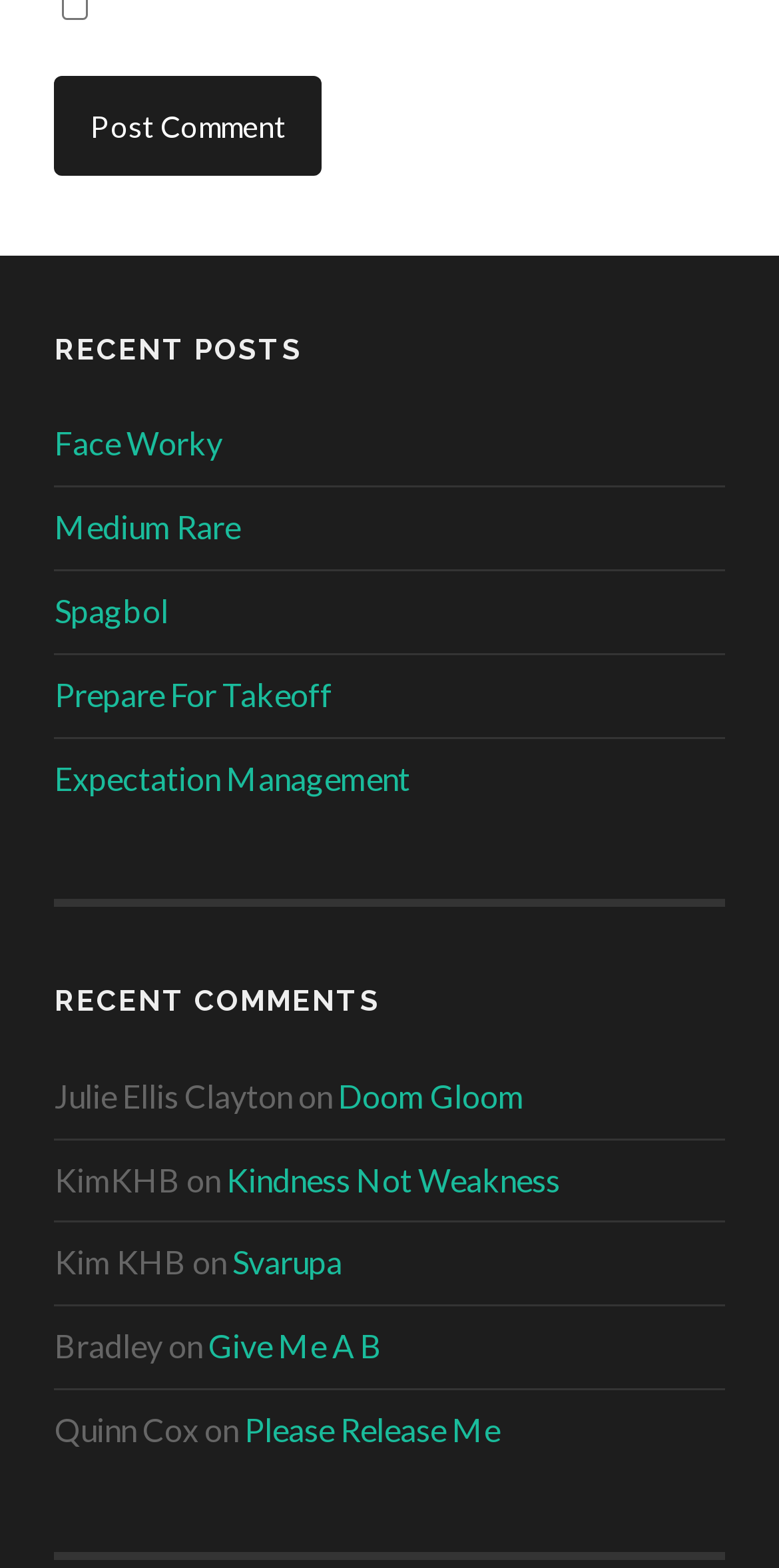Provide the bounding box coordinates for the area that should be clicked to complete the instruction: "Check the comment from 'Julie Ellis Clayton'".

[0.07, 0.686, 0.375, 0.711]